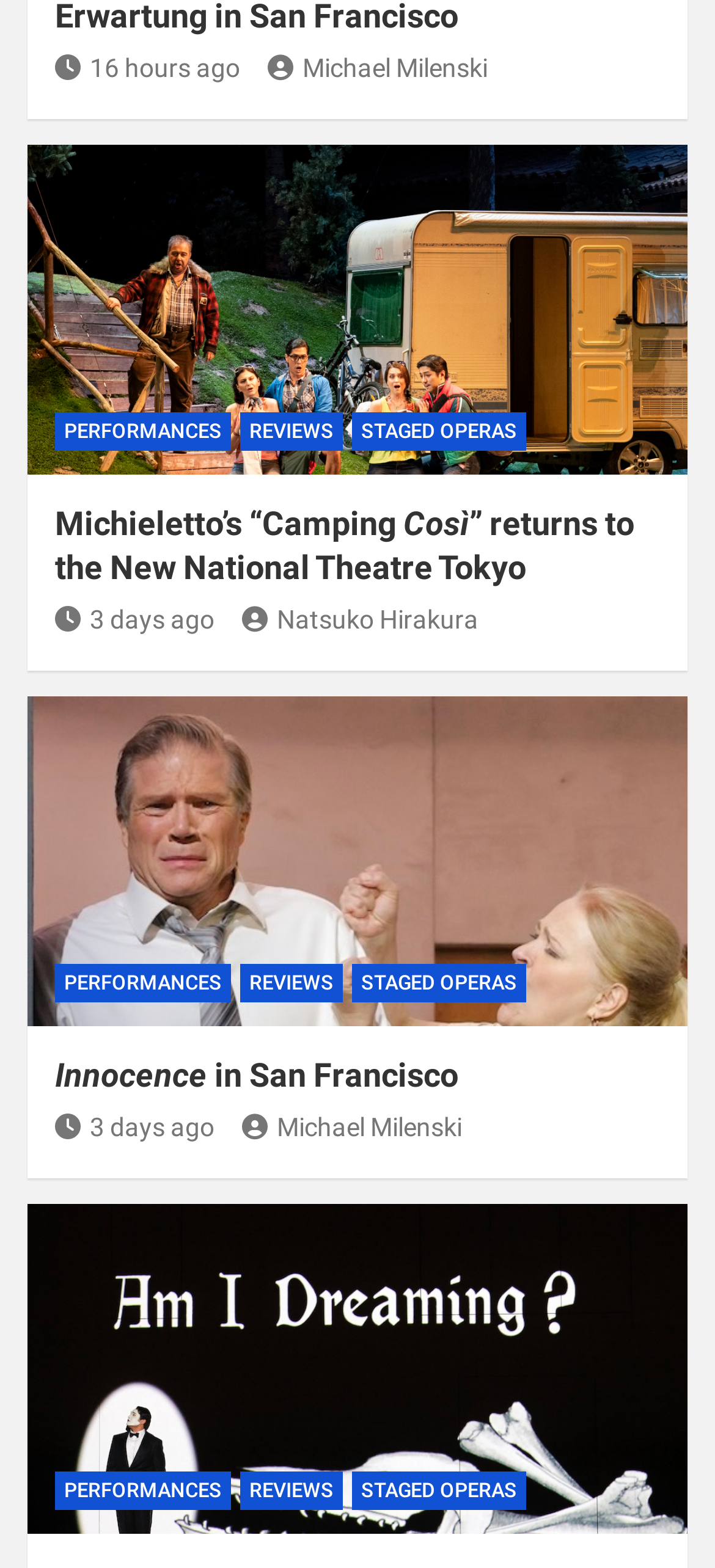Please specify the bounding box coordinates of the clickable section necessary to execute the following command: "view performances".

[0.077, 0.263, 0.323, 0.288]